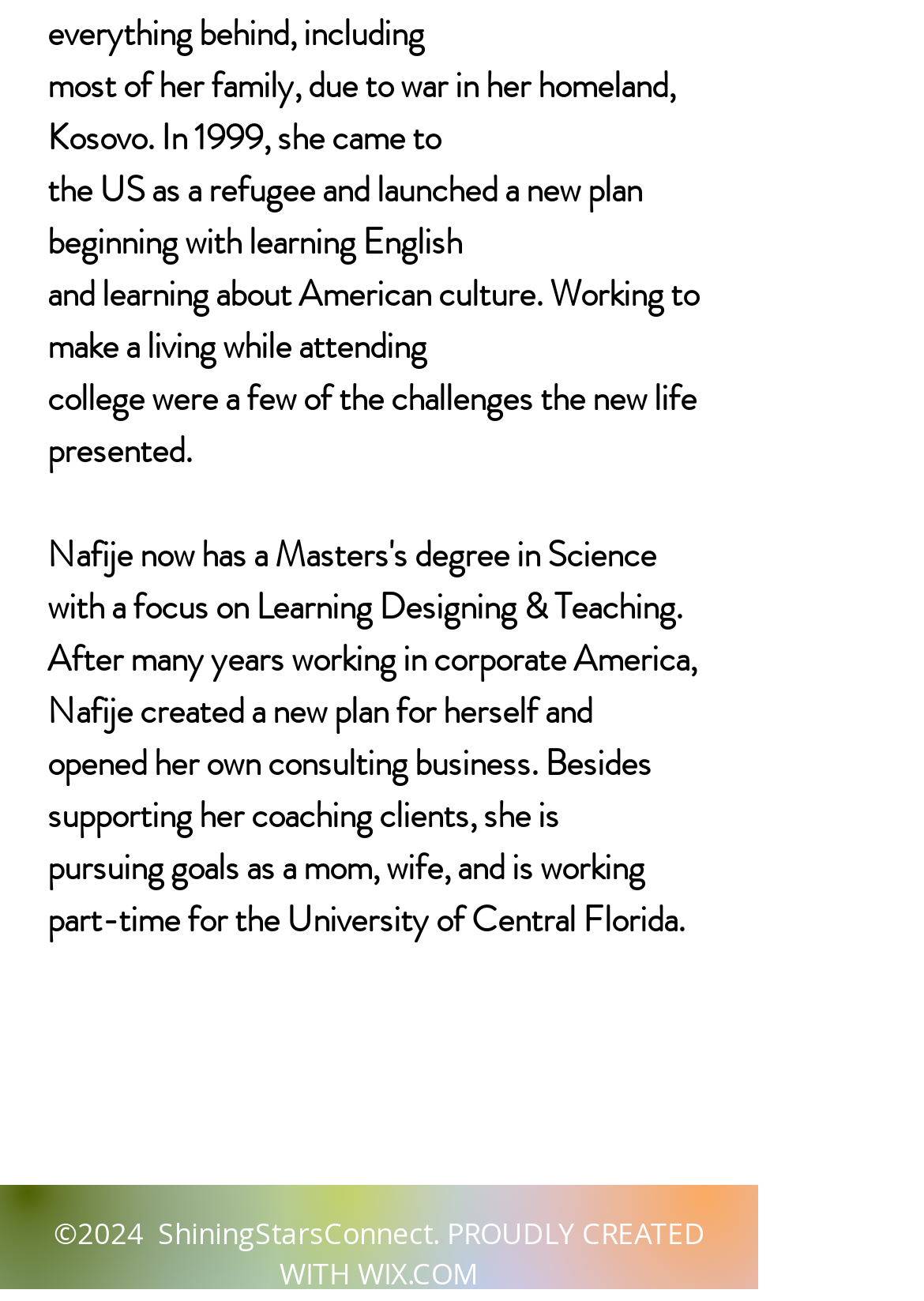What did Nafije launch after coming to the US?
Based on the image content, provide your answer in one word or a short phrase.

A new plan